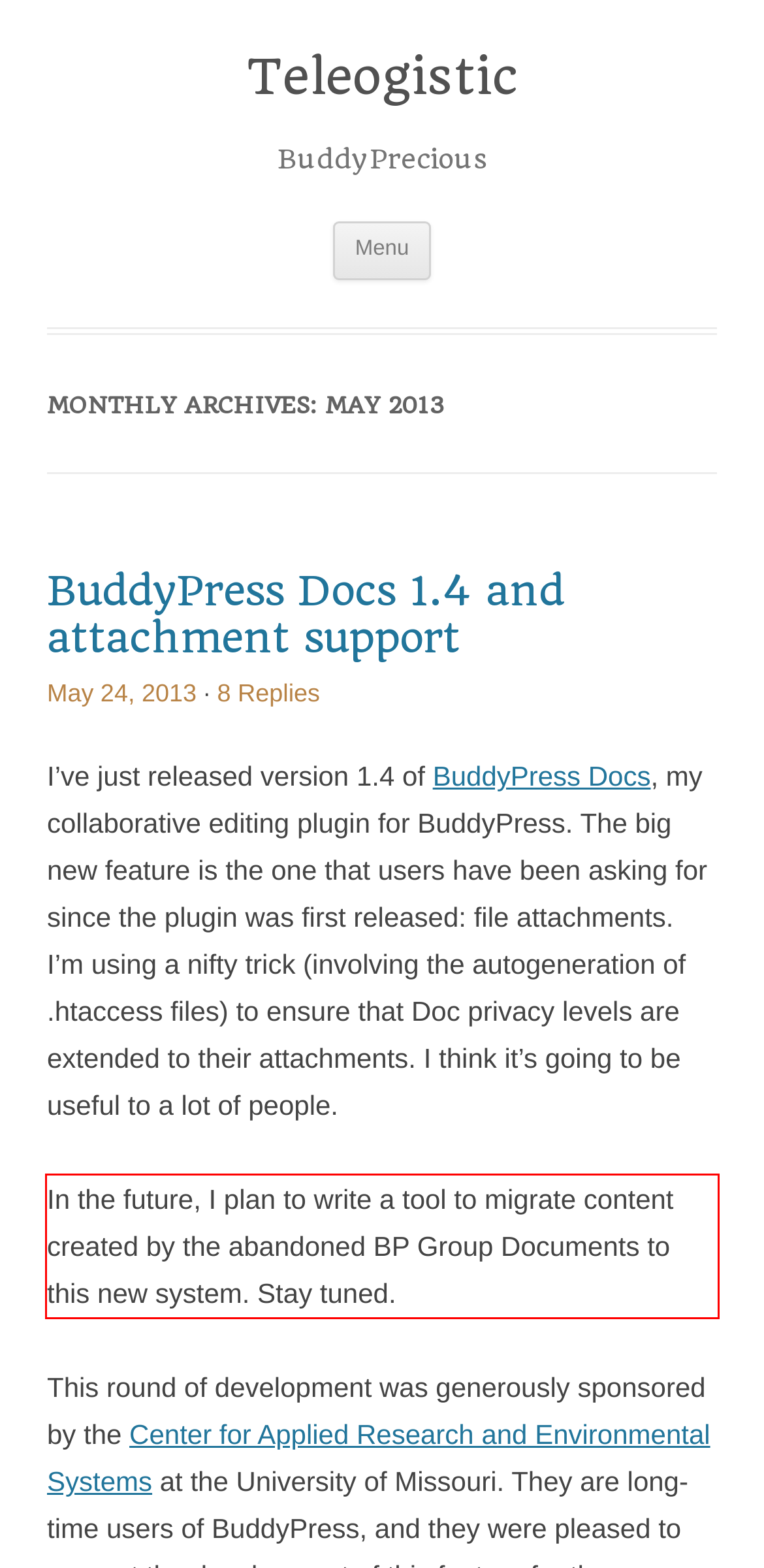Identify the text within the red bounding box on the webpage screenshot and generate the extracted text content.

In the future, I plan to write a tool to migrate content created by the abandoned BP Group Documents to this new system. Stay tuned.